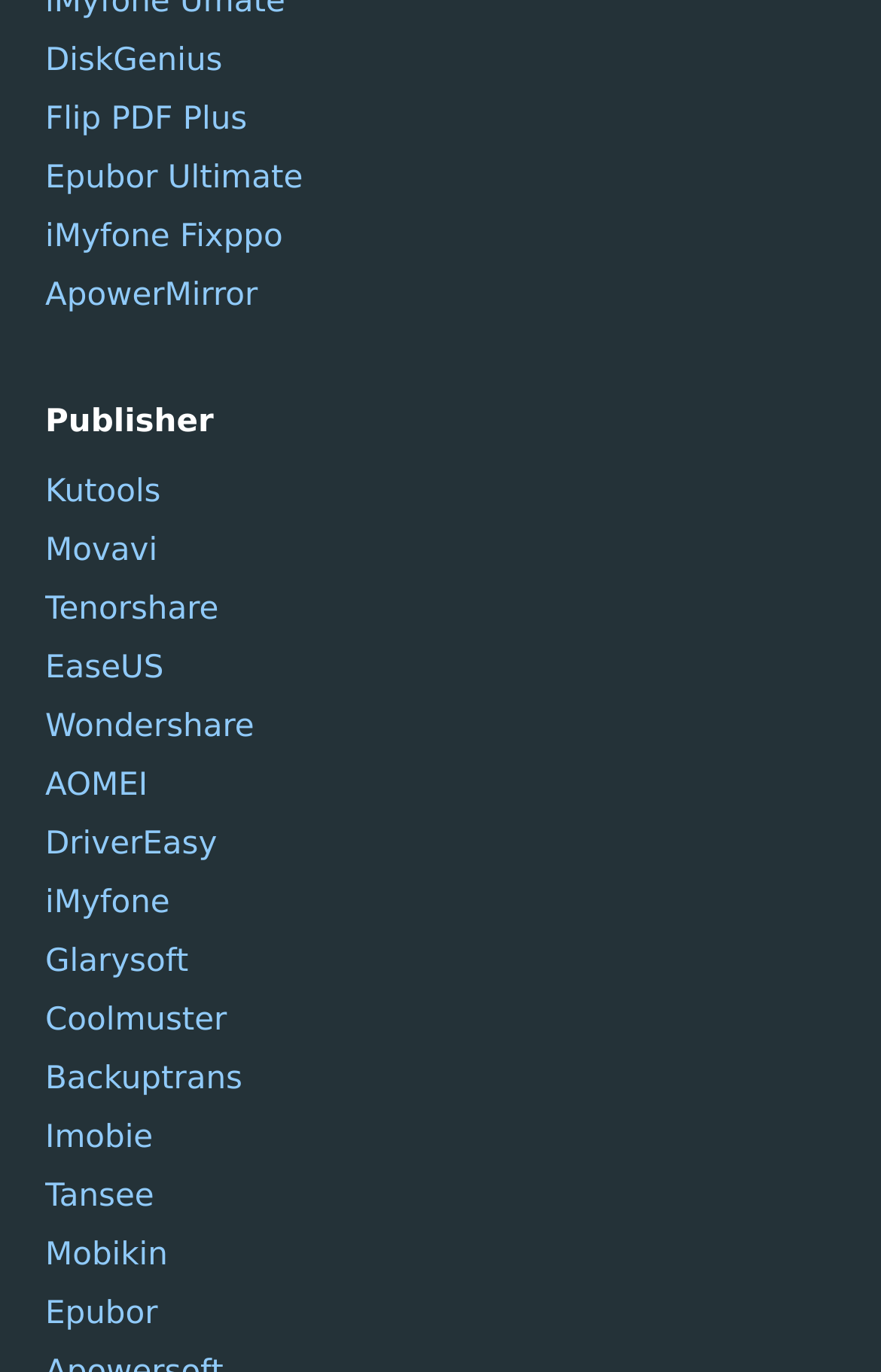How many software links are listed?
Answer with a single word or phrase by referring to the visual content.

20